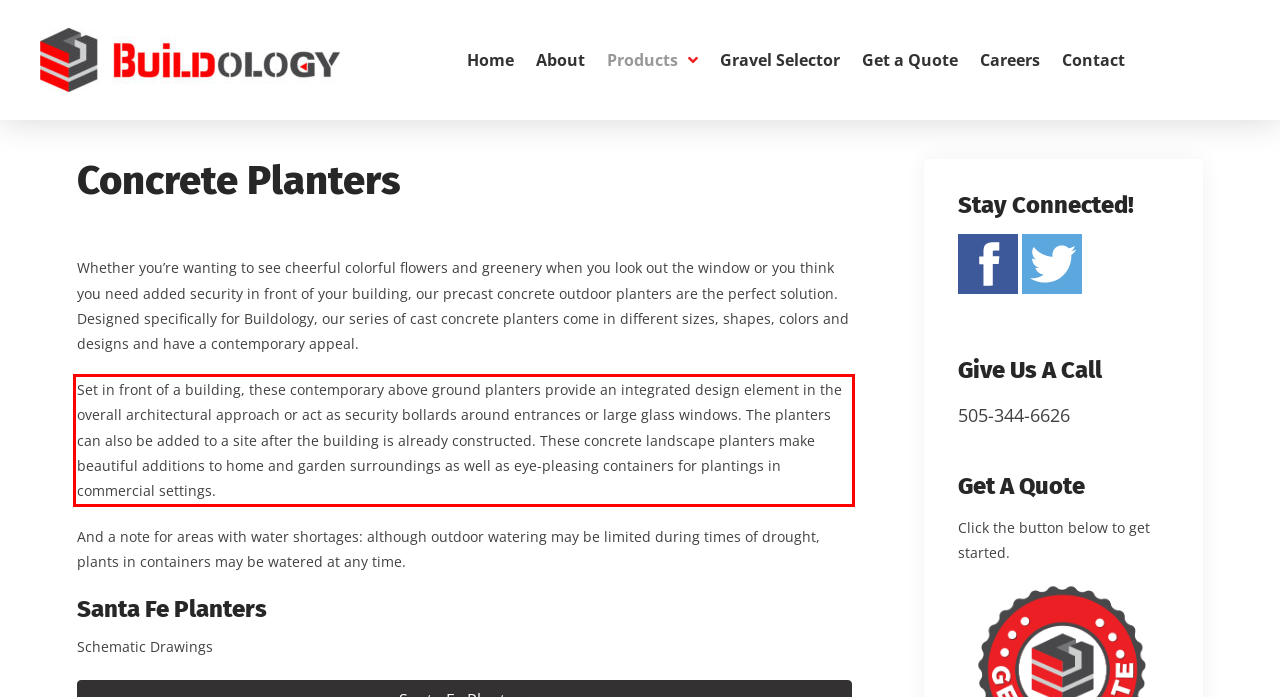You are given a screenshot showing a webpage with a red bounding box. Perform OCR to capture the text within the red bounding box.

Set in front of a building, these contemporary above ground planters provide an integrated design element in the overall architectural approach or act as security bollards around entrances or large glass windows. The planters can also be added to a site after the building is already constructed. These concrete landscape planters make beautiful additions to home and garden surroundings as well as eye-pleasing containers for plantings in commercial settings.